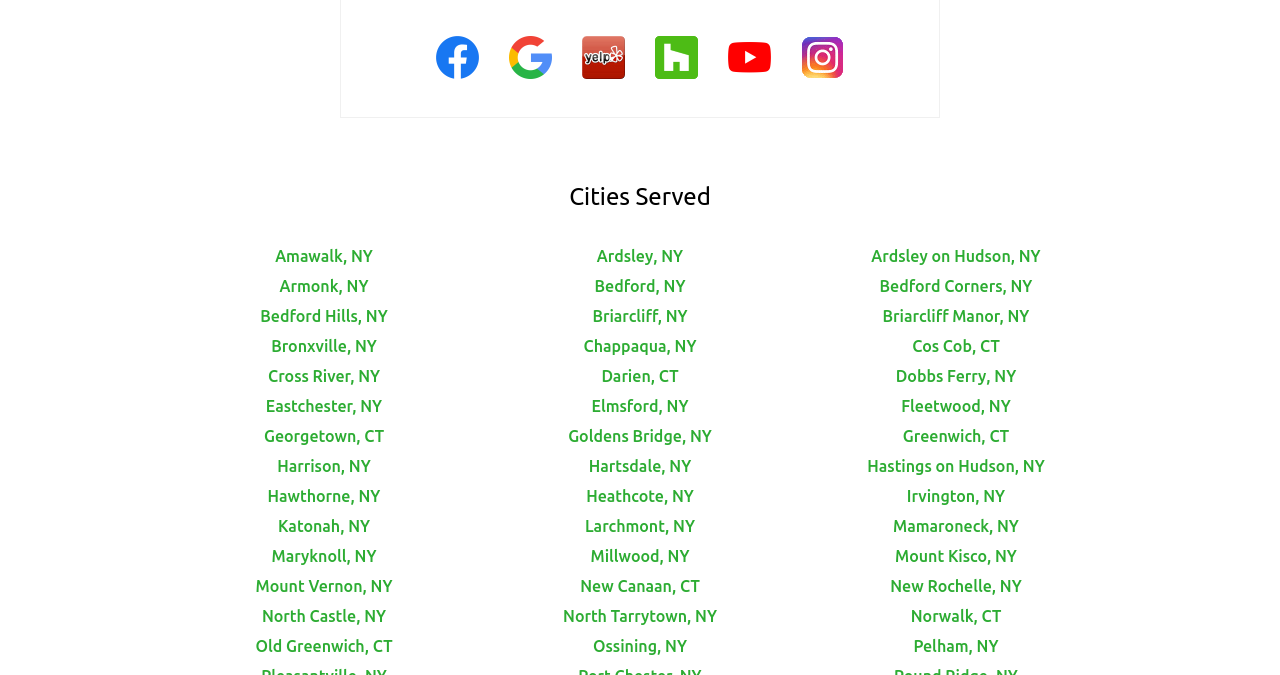Locate the bounding box for the described UI element: "City of Gallup_23-ZH9248.pdf". Ensure the coordinates are four float numbers between 0 and 1, formatted as [left, top, right, bottom].

None